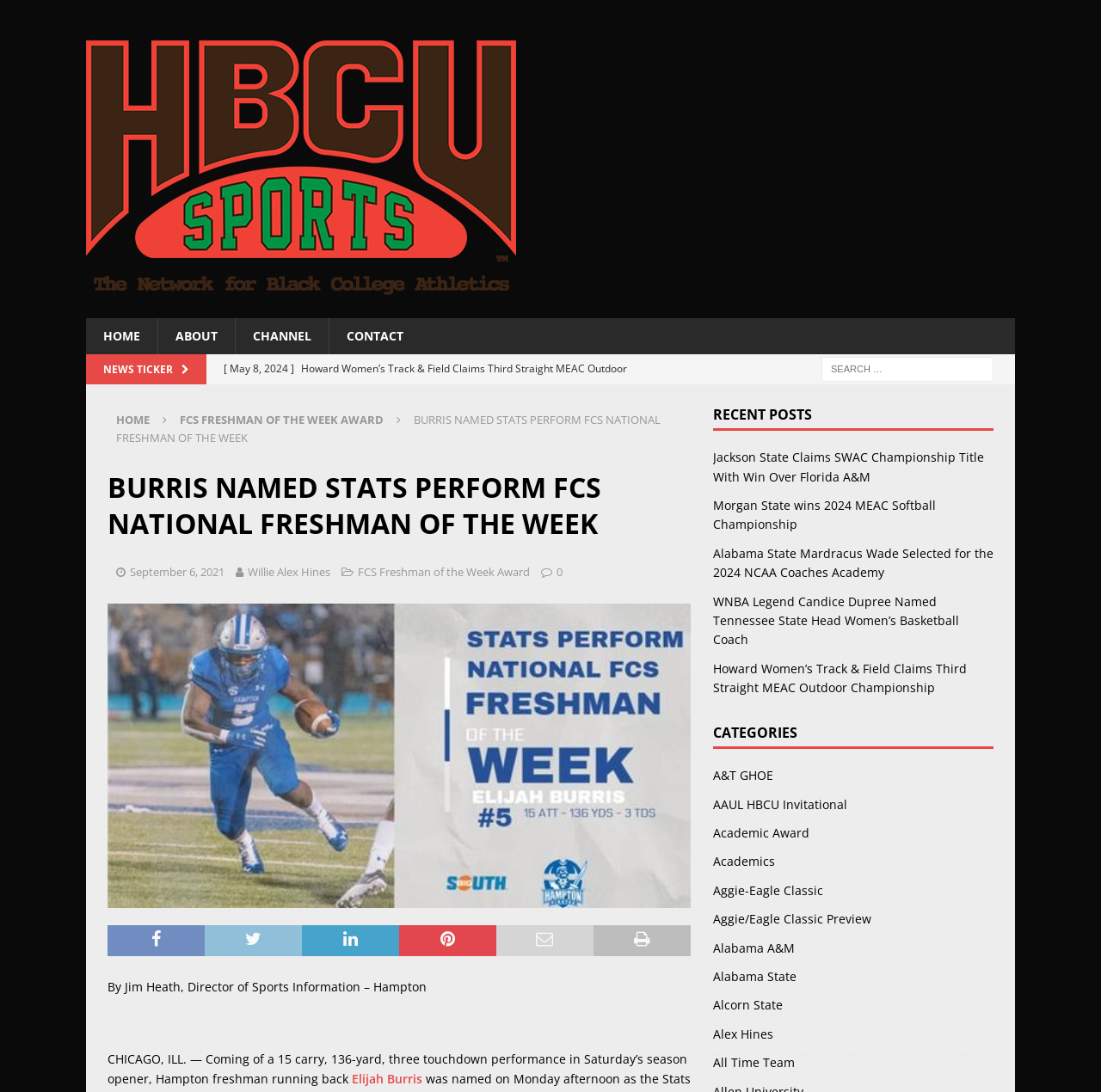Locate the bounding box coordinates of the element's region that should be clicked to carry out the following instruction: "Search for:". The coordinates need to be four float numbers between 0 and 1, i.e., [left, top, right, bottom].

[0.746, 0.327, 0.902, 0.35]